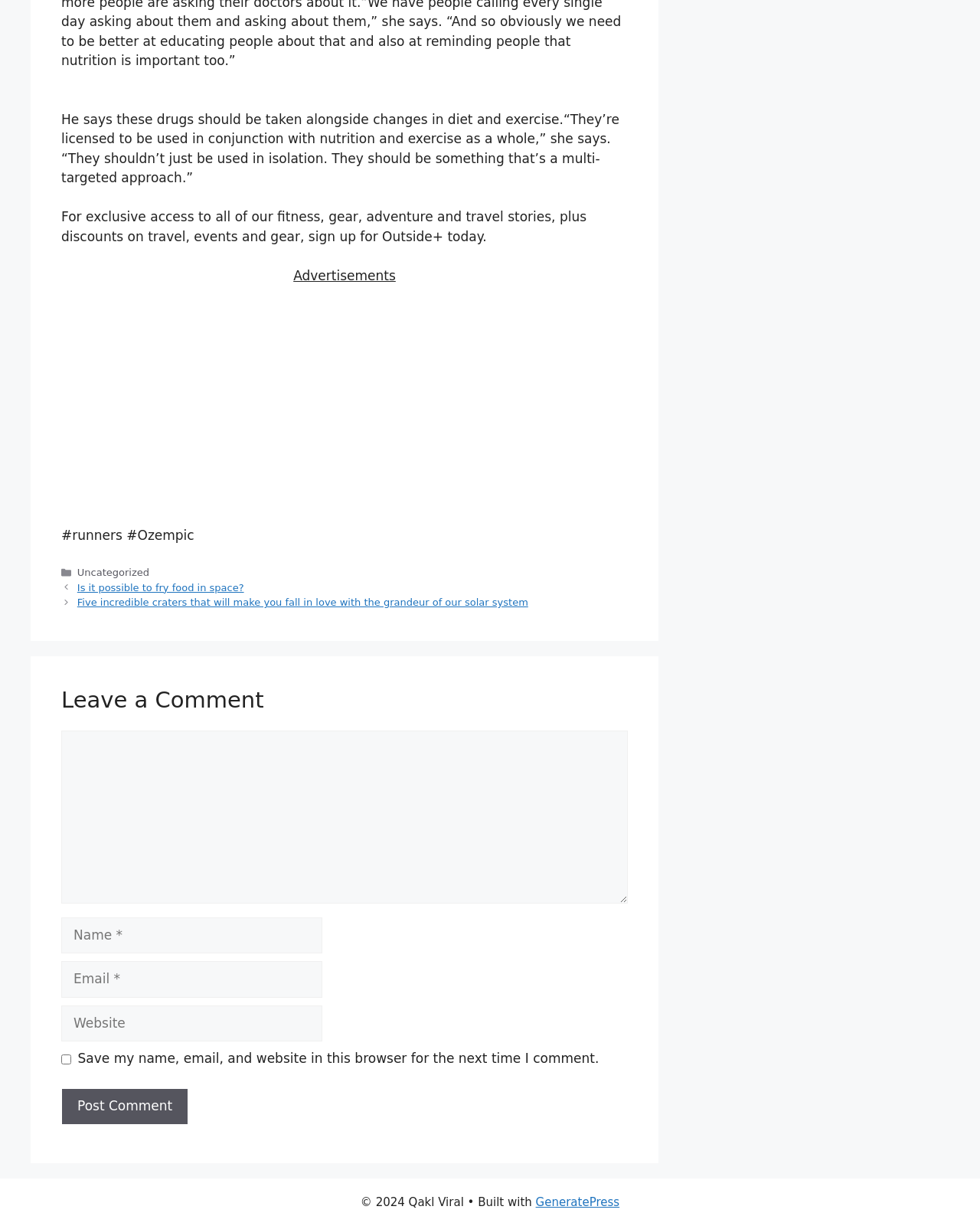Respond to the following query with just one word or a short phrase: 
What is the topic of the article?

Drugs and fitness